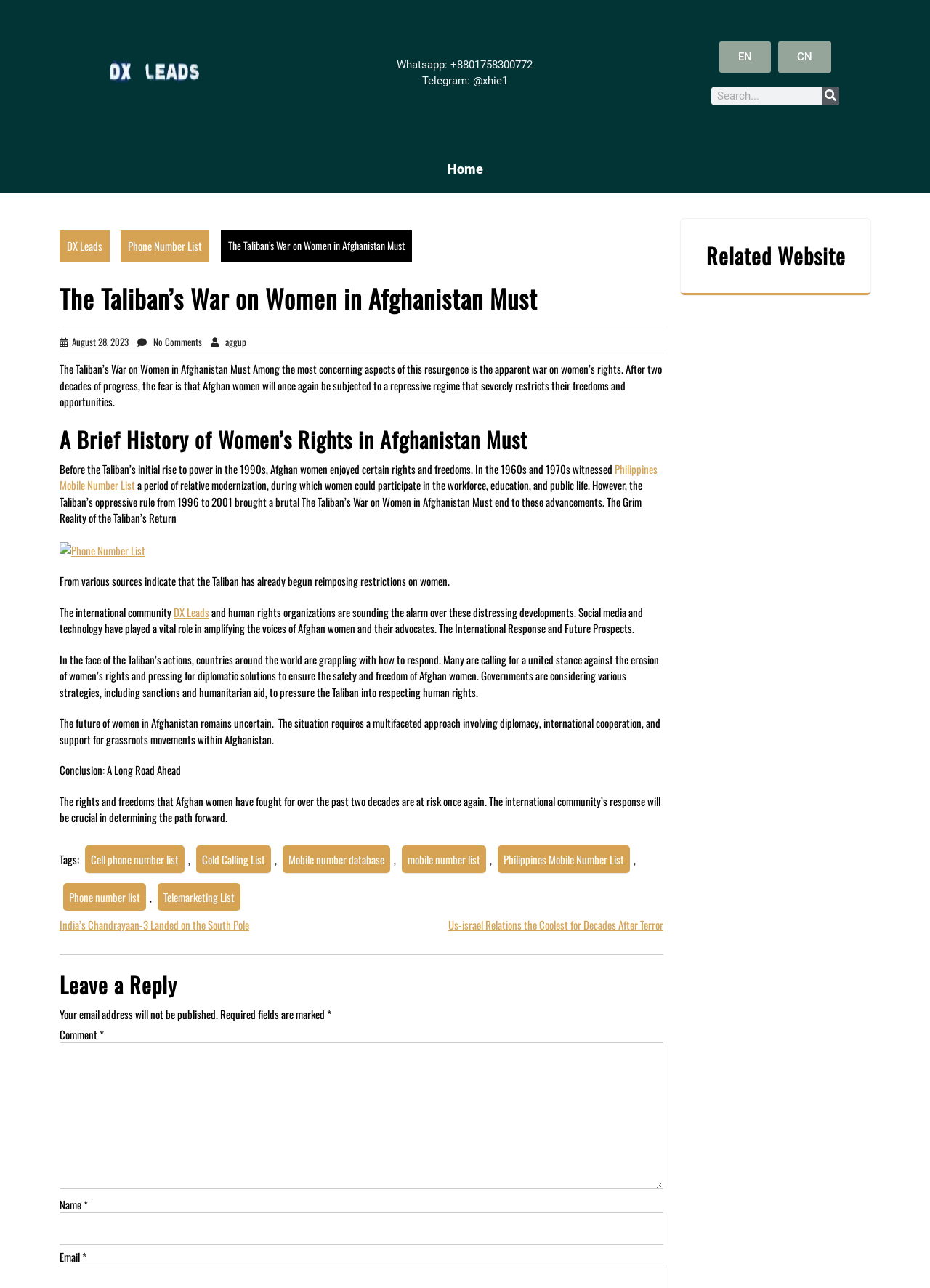What is the author's tone in the article?
Refer to the screenshot and respond with a concise word or phrase.

Concerned